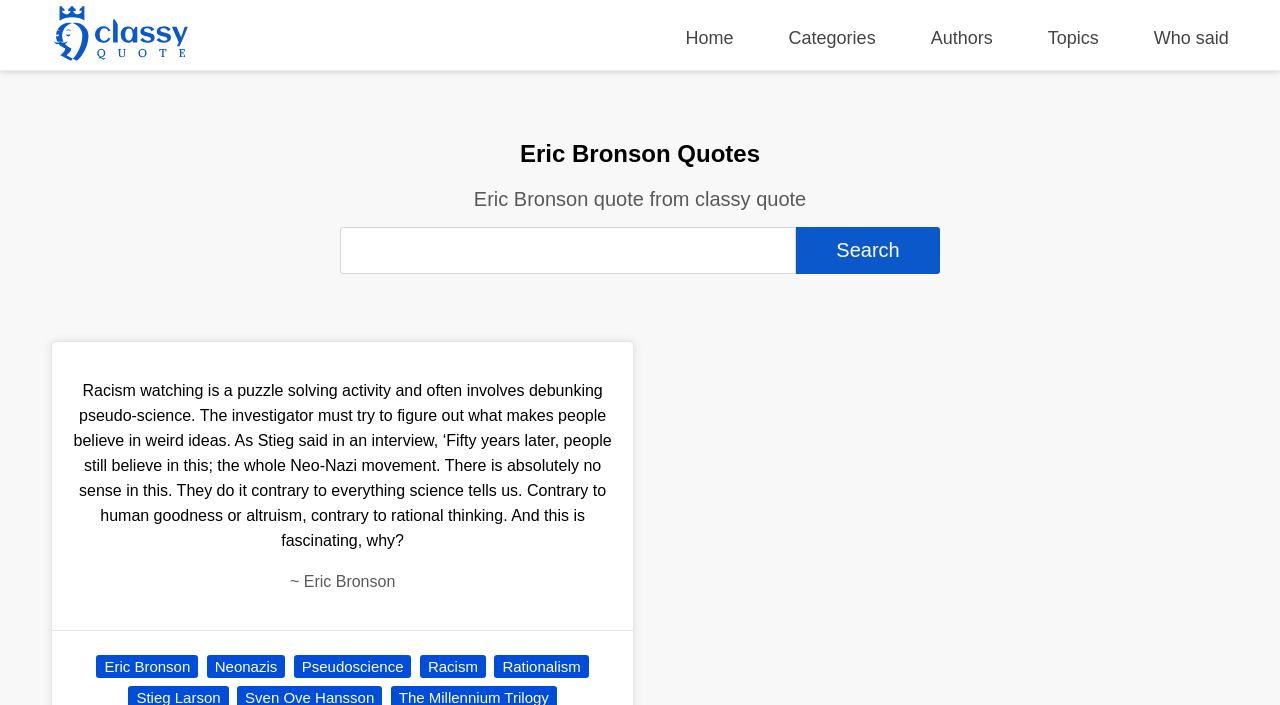Identify the bounding box coordinates of the clickable region required to complete the instruction: "Read the quote about racism". The coordinates should be given as four float numbers within the range of 0 and 1, i.e., [left, top, right, bottom].

[0.041, 0.485, 0.495, 0.895]